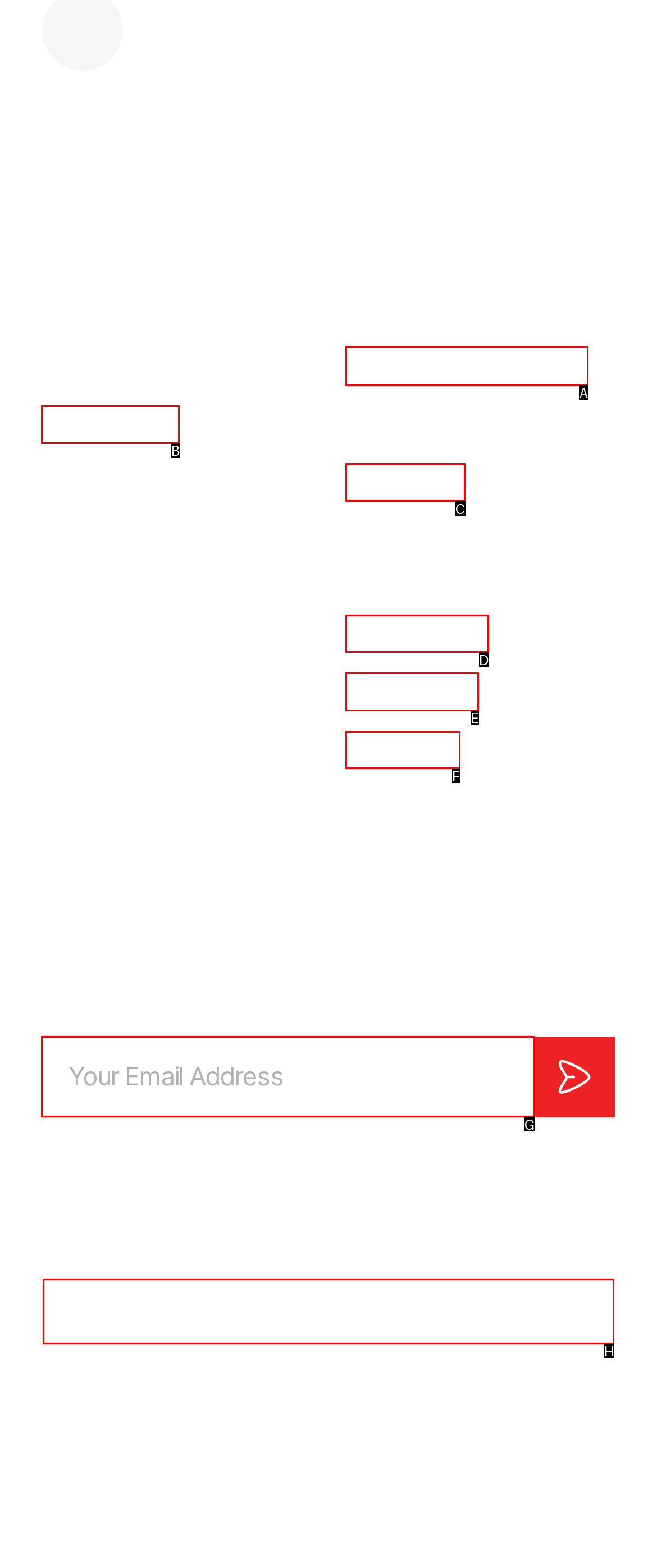Which HTML element should be clicked to complete the following task: Check community calendar?
Answer with the letter corresponding to the correct choice.

A